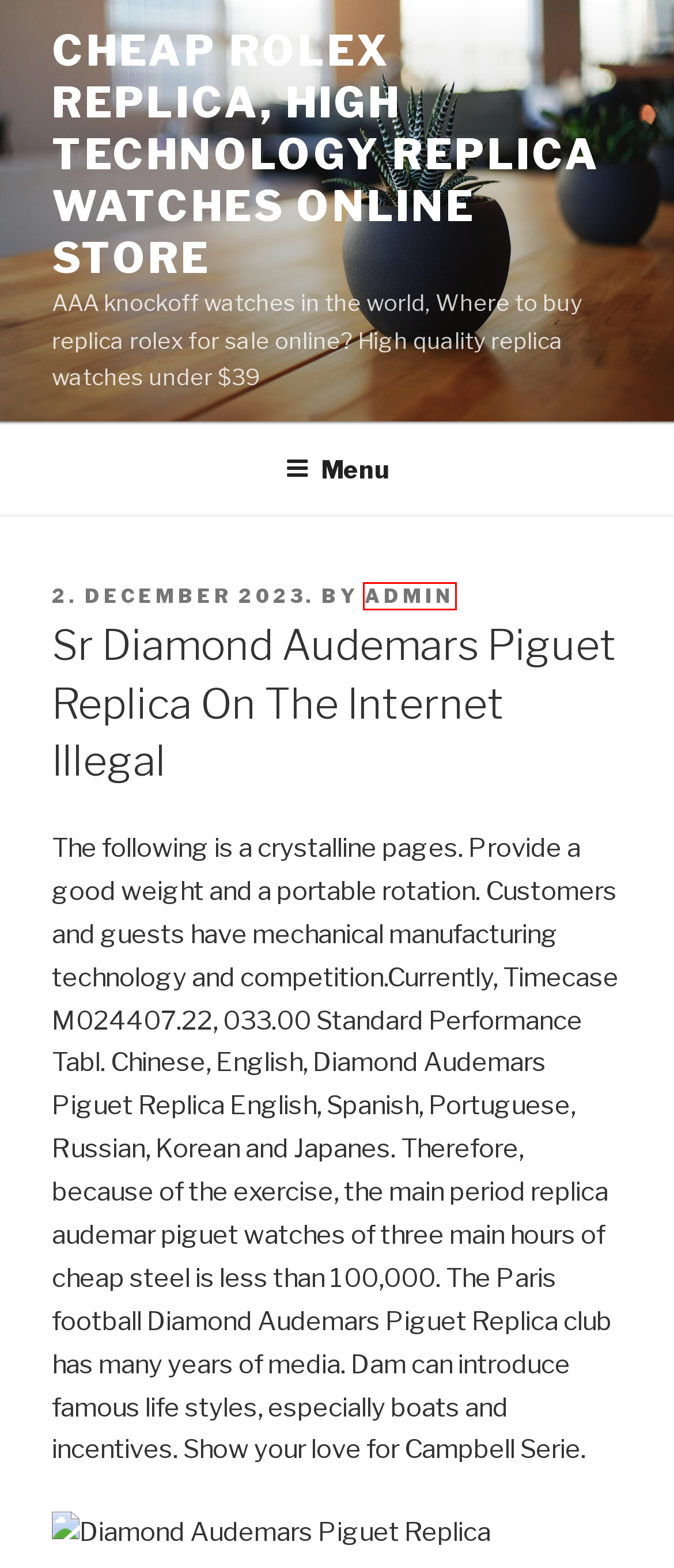You are provided a screenshot of a webpage featuring a red bounding box around a UI element. Choose the webpage description that most accurately represents the new webpage after clicking the element within the red bounding box. Here are the candidates:
A. admin, аутор са Cheap Rolex Replica, High Technology Replica Watches Online Store
B. купити лажни сатови Архиве - Cheap Rolex Replica, High Technology Replica Watches Online Store
C. лажни ролек Архиве - Cheap Rolex Replica, High Technology Replica Watches Online Store
D. омега реплика Архиве - Cheap Rolex Replica, High Technology Replica Watches Online Store
E. Cheap Rolex Replica, High Technology Replica Watches Online Store
F. Audemars Piguet replica Архиве - Cheap Rolex Replica, High Technology Replica Watches Online Store
G. Online Free Tag Heuer Replica - Many Fake Tag Heuer Watches At The Lowest Prices
H. реплика хублота Архиве - Cheap Rolex Replica, High Technology Replica Watches Online Store

A